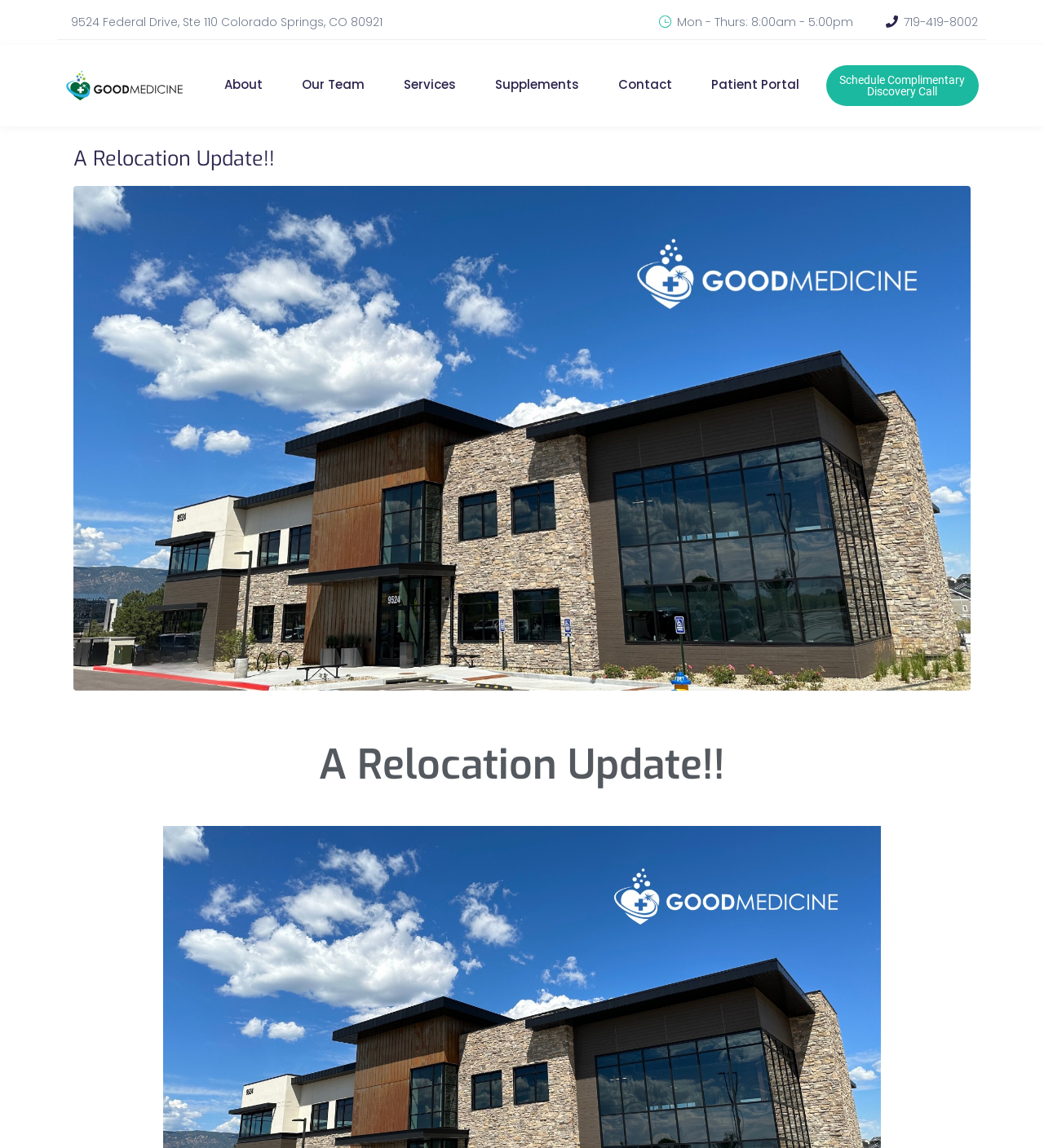What is the name of the author on this webpage?
Carefully examine the image and provide a detailed answer to the question.

I found the author's name by looking at the root element which has the text 'Jaime Wuilliez, Author at Good Medicine Colorado'.